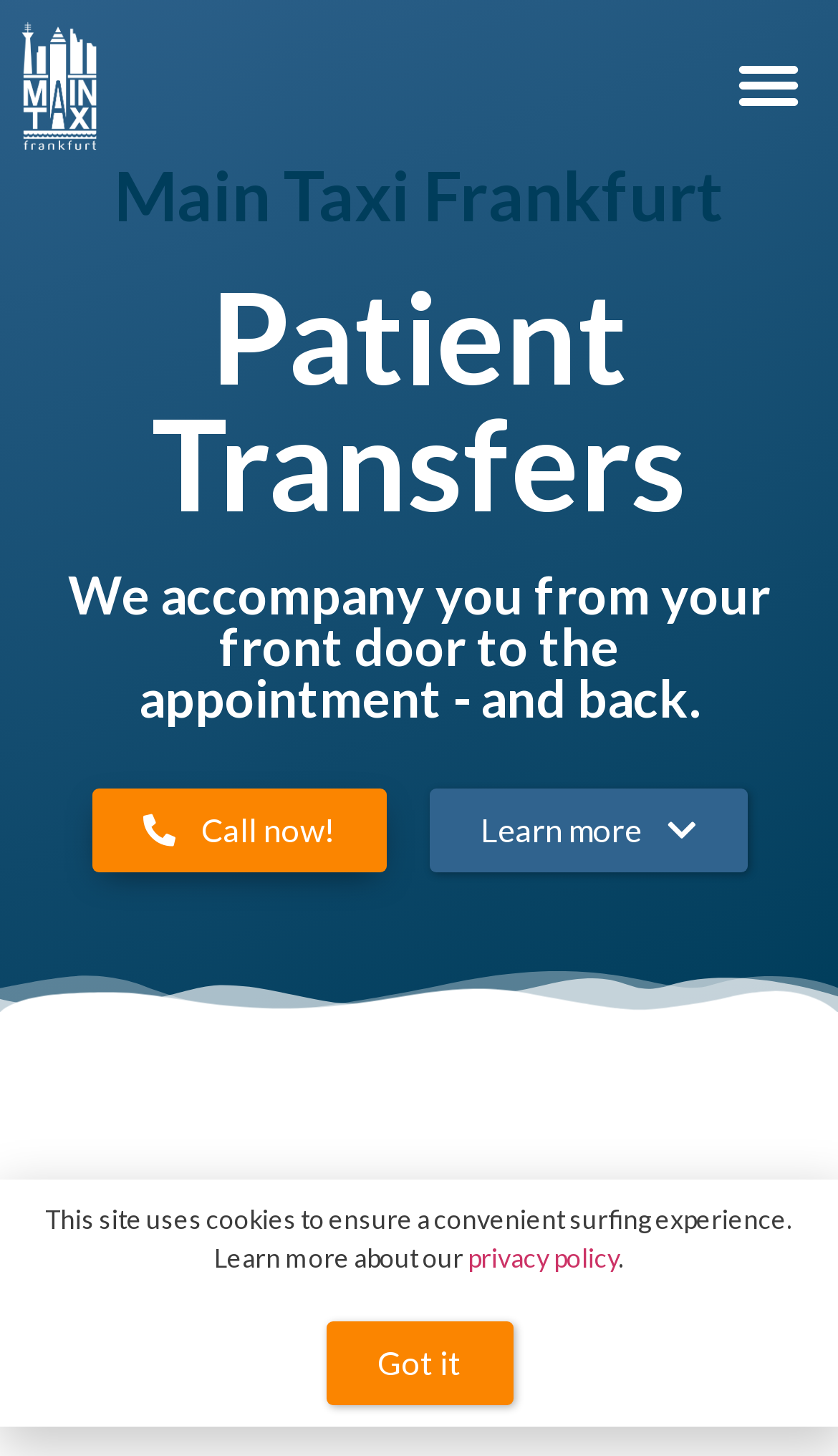Offer an in-depth caption of the entire webpage.

The webpage is about Patient Transfer services, specifically Main Taxi Frankfurt. At the top left corner, there is a white logo of Main Taxi Frankfurt. On the top right corner, there is a menu toggle button. 

Below the logo, there are three headings that span across the top section of the page. The first heading reads "Main Taxi Frankfurt", followed by "Patient Transfers", and then "We accompany you from your front door to the appointment - and back." 

In the middle section of the page, there are two buttons side by side: "Call now!" on the left and "Learn more" on the right. 

Further down, there is another heading that reads "To your appointment and back". 

At the bottom of the page, there is a notification about the site using cookies, with a link to learn more about the privacy policy. Below this notification, there is a "Got it" button.